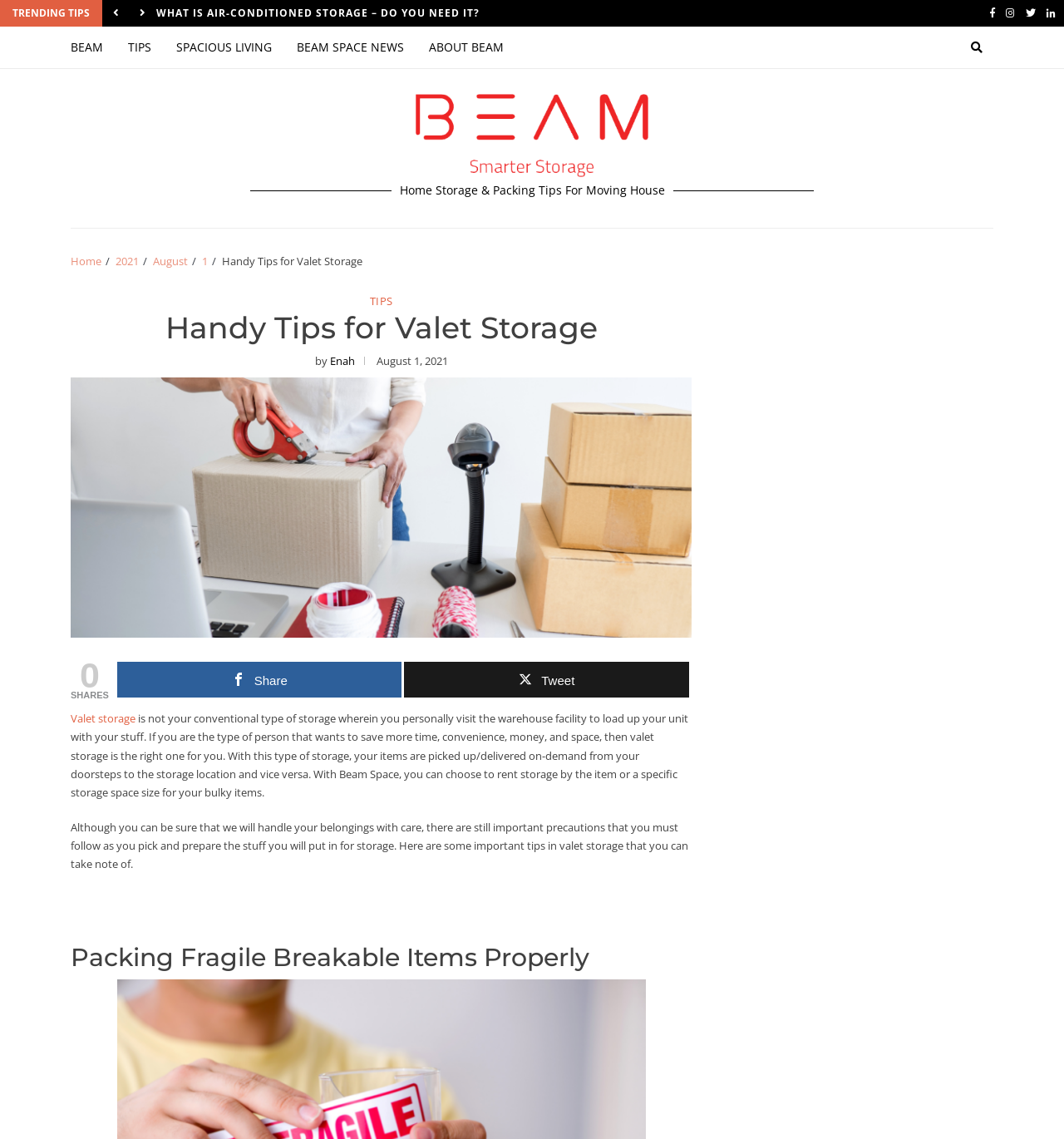What is the purpose of the 'TRENDING TIPS' section?
Refer to the image and provide a detailed answer to the question.

The 'TRENDING TIPS' section is likely used to display popular or trending tips related to valet storage, which is the main topic of the webpage. This section is placed at the top of the webpage, indicating its importance.